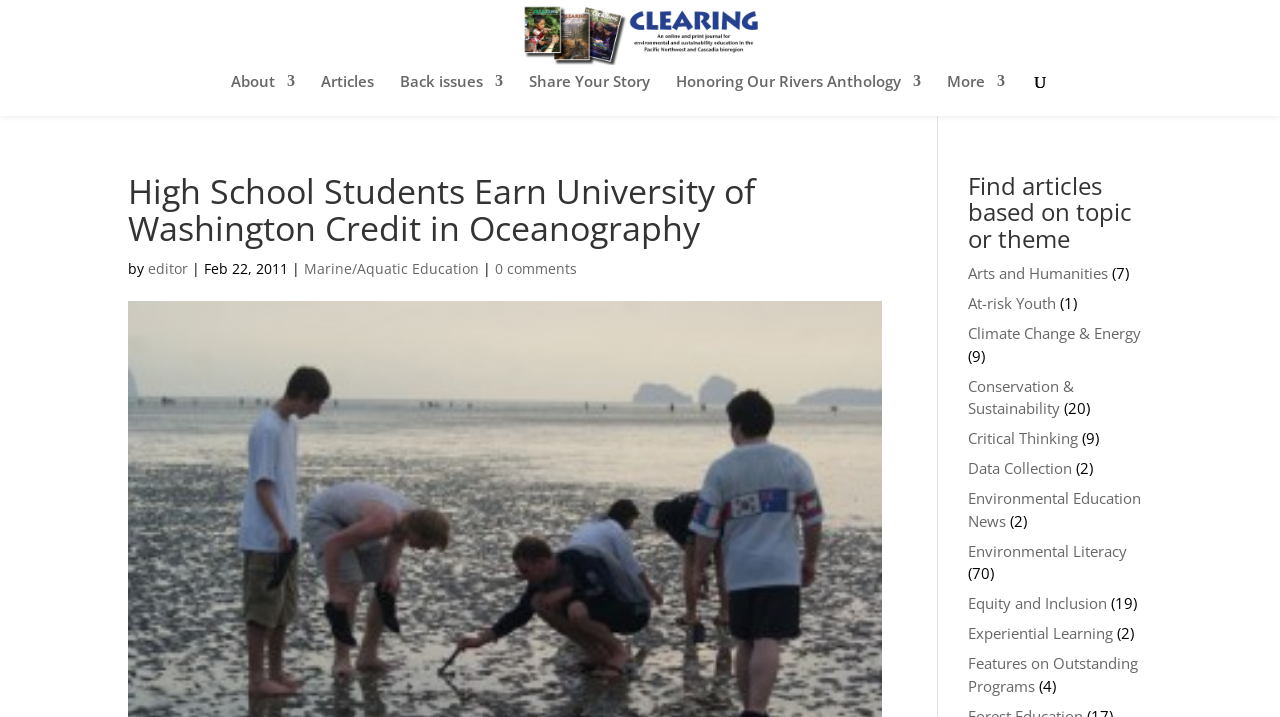Identify the bounding box coordinates of the area you need to click to perform the following instruction: "Learn more about Marine/Aquatic Education".

[0.238, 0.361, 0.374, 0.387]